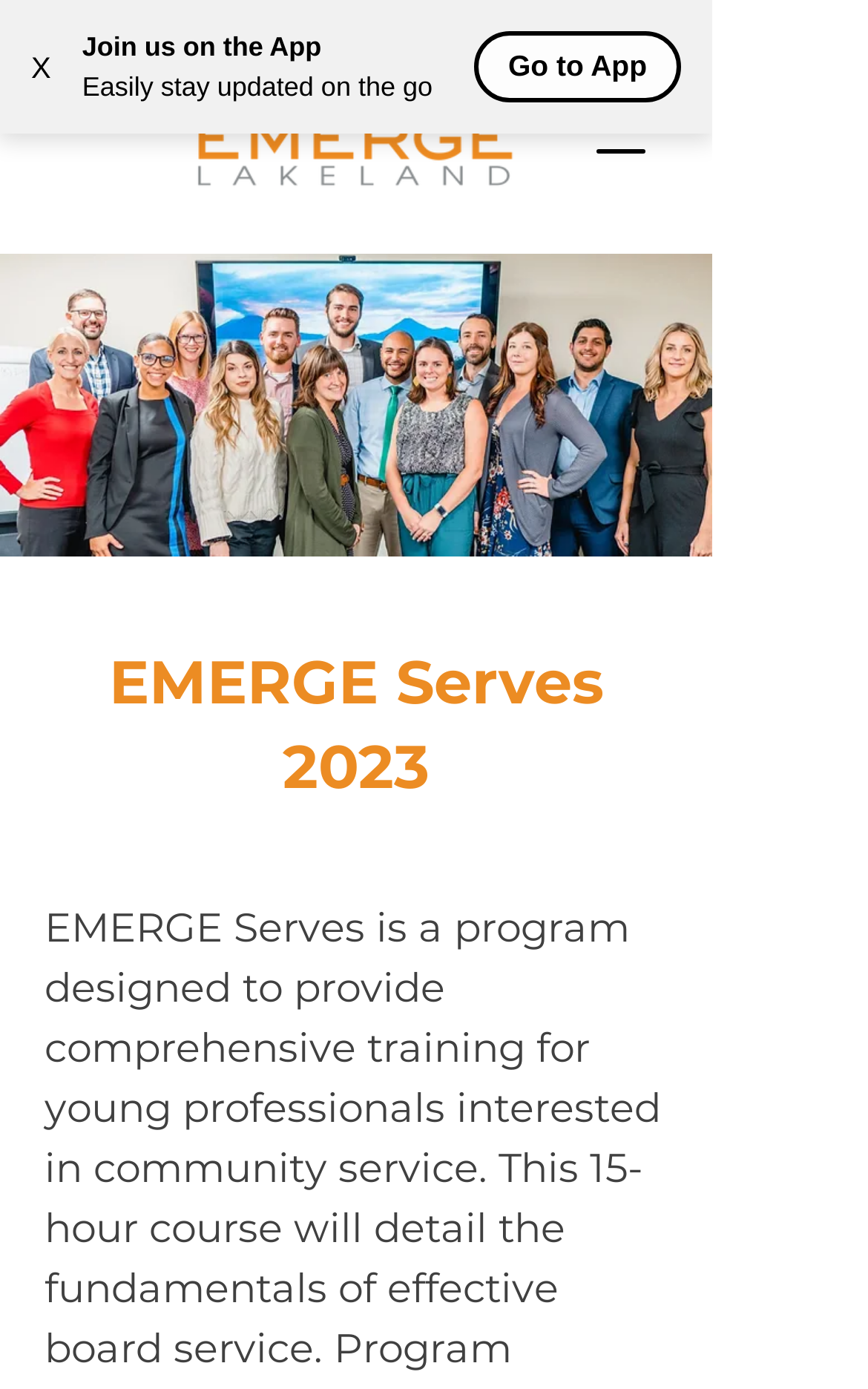Based on the provided description, "X", find the bounding box of the corresponding UI element in the screenshot.

[0.0, 0.014, 0.095, 0.083]